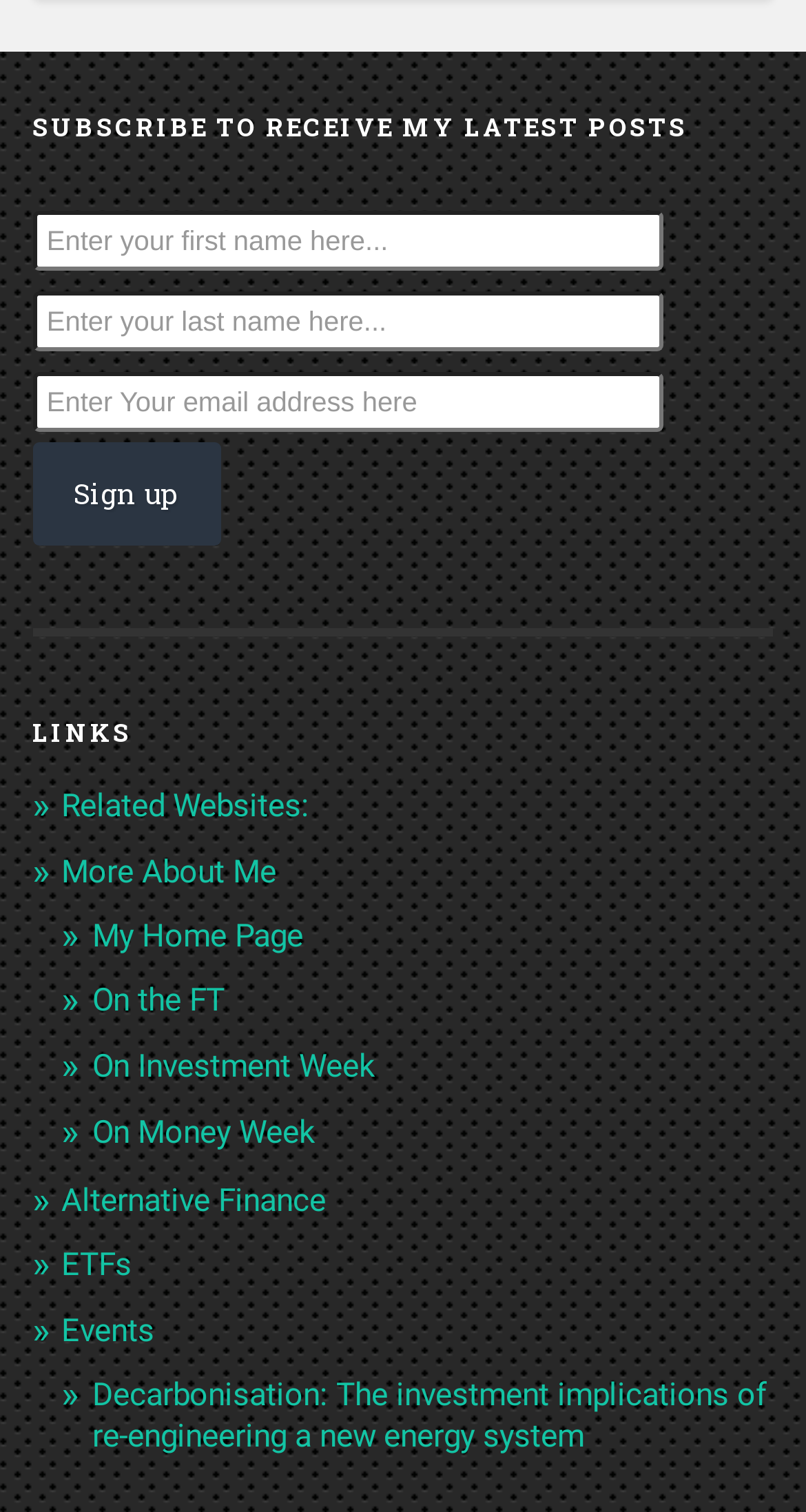Can you give a detailed response to the following question using the information from the image? What is the topic of the last link?

The last link in the 'LINKS' section is 'Decarbonisation: The investment implications of re-engineering a new energy system', which suggests that the topic of this link is decarbonisation.